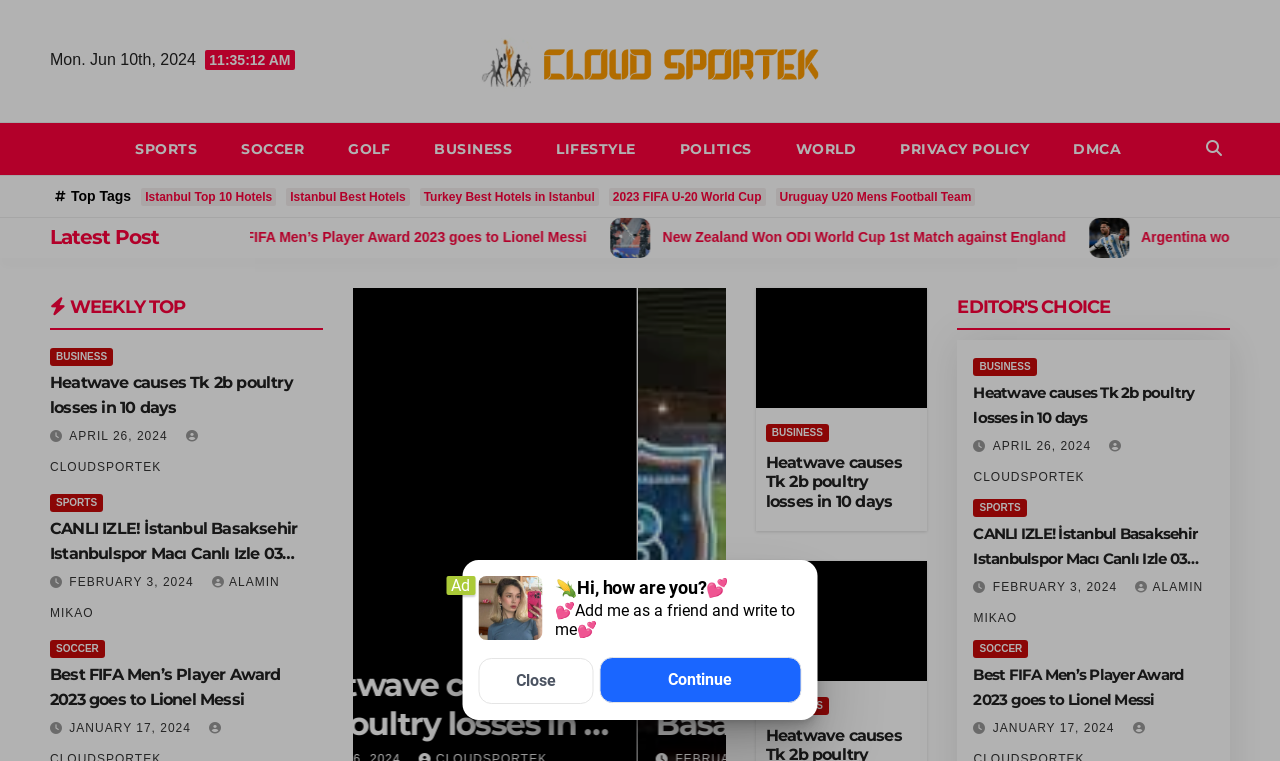Could you determine the bounding box coordinates of the clickable element to complete the instruction: "Check the Top Tags"? Provide the coordinates as four float numbers between 0 and 1, i.e., [left, top, right, bottom].

[0.055, 0.247, 0.102, 0.268]